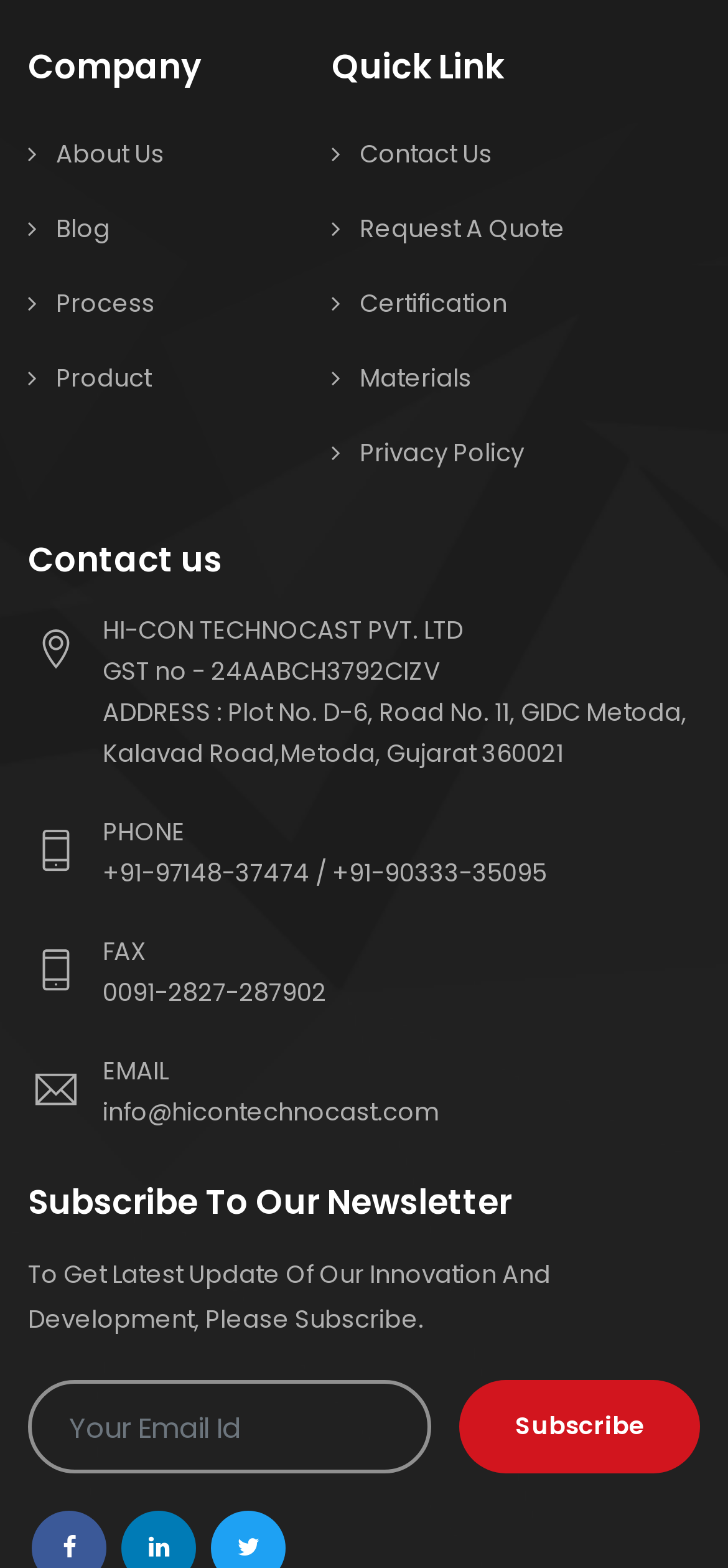What is the purpose of the 'Subscribe To Our Newsletter' section?
Refer to the image and provide a one-word or short phrase answer.

To get latest updates